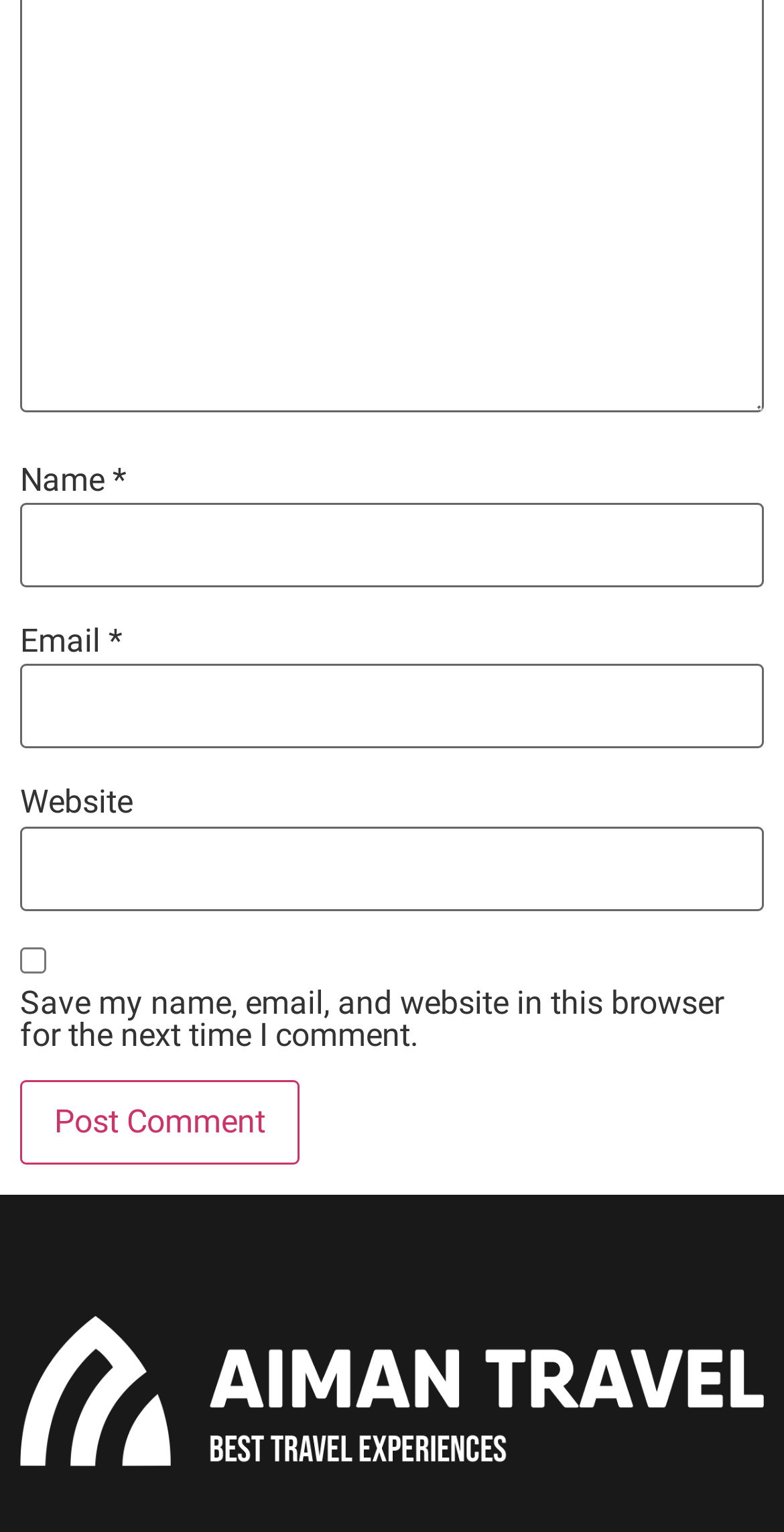Consider the image and give a detailed and elaborate answer to the question: 
How many input fields are required?

The input fields for 'Name' and 'Email' are both marked as required, indicating that they must be filled in before submitting the form.